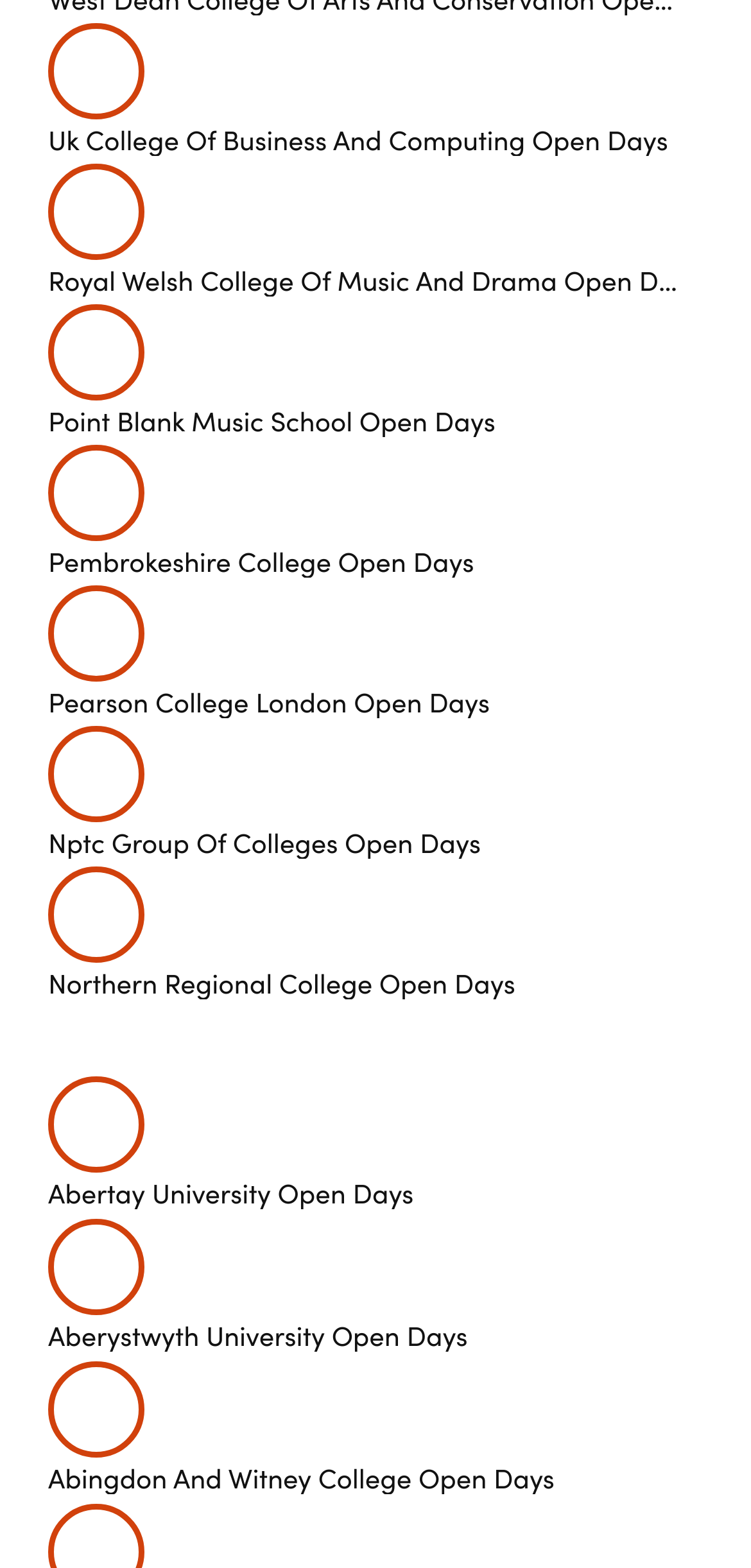Locate the bounding box coordinates of the item that should be clicked to fulfill the instruction: "Search for a dealer".

None